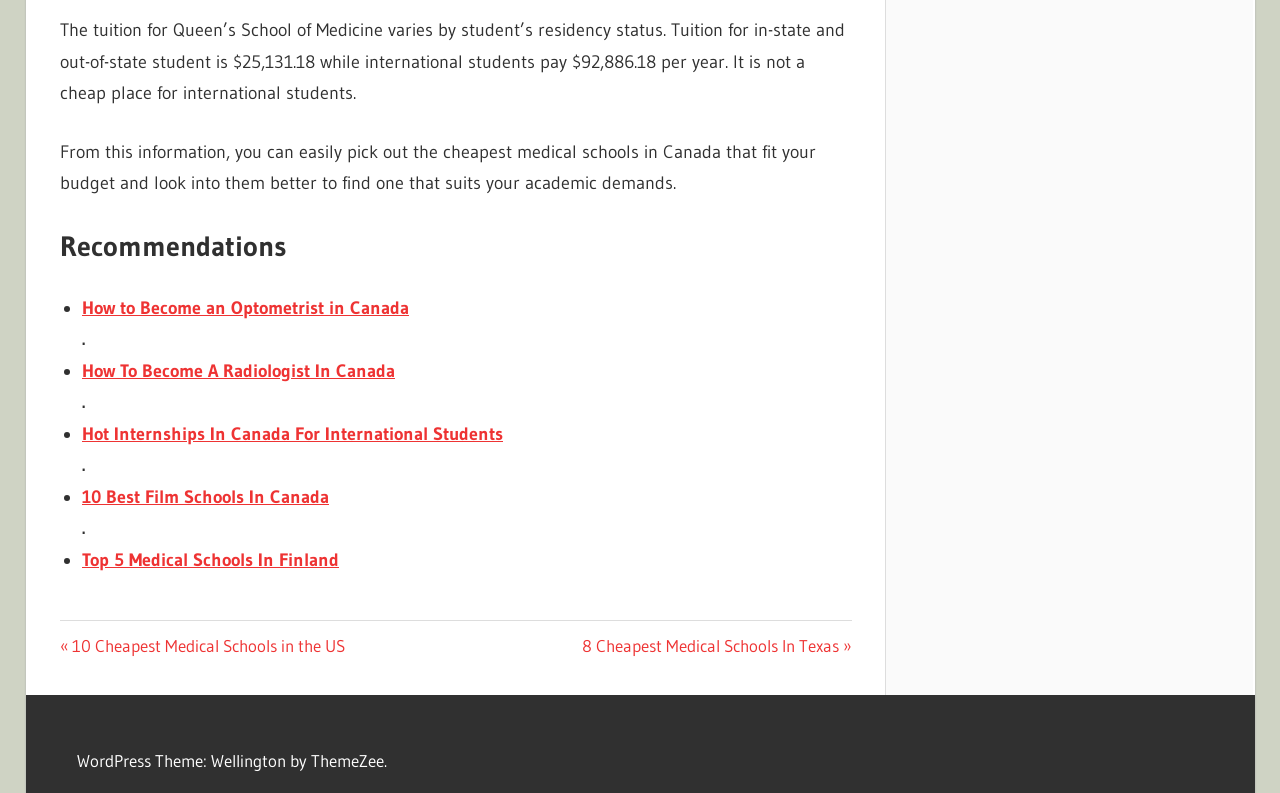Kindly respond to the following question with a single word or a brief phrase: 
What is the previous post about?

10 Cheapest Medical Schools in the US